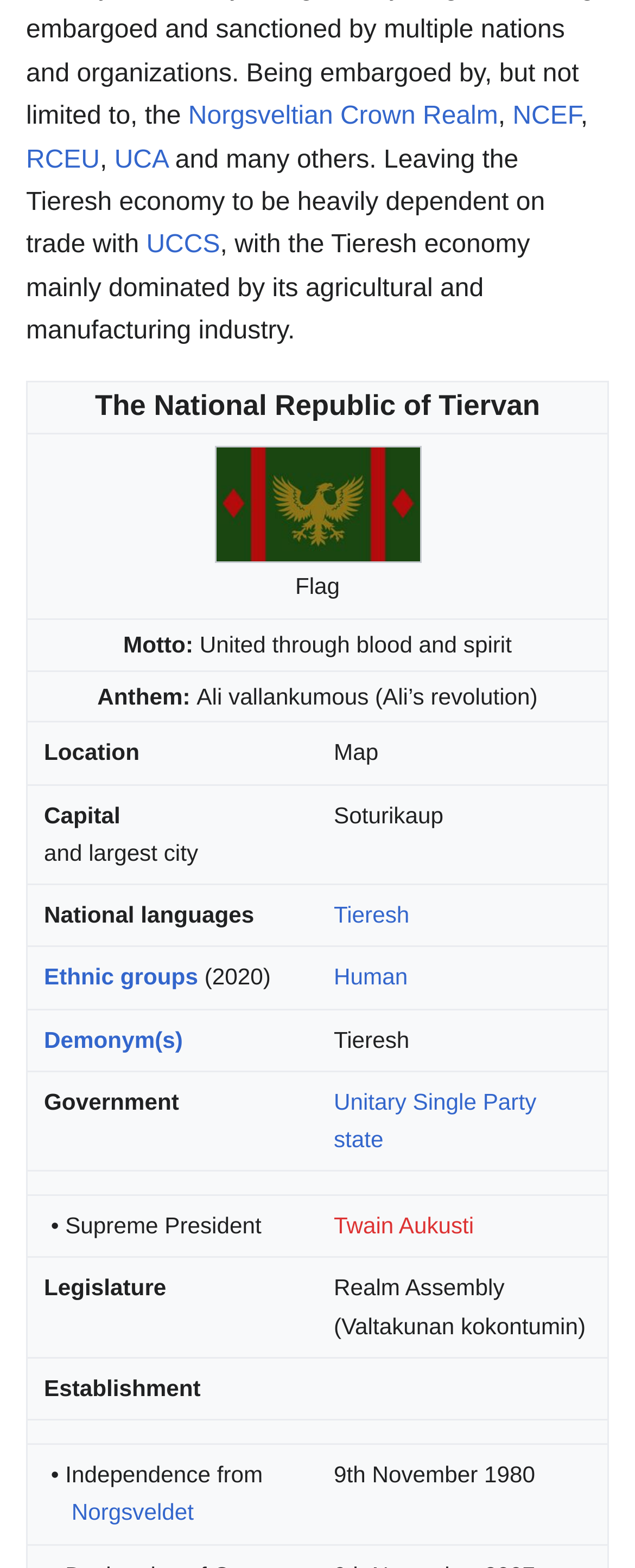Determine the bounding box coordinates of the region I should click to achieve the following instruction: "View the flag of Tiervan". Ensure the bounding box coordinates are four float numbers between 0 and 1, i.e., [left, top, right, bottom].

[0.337, 0.284, 0.663, 0.359]